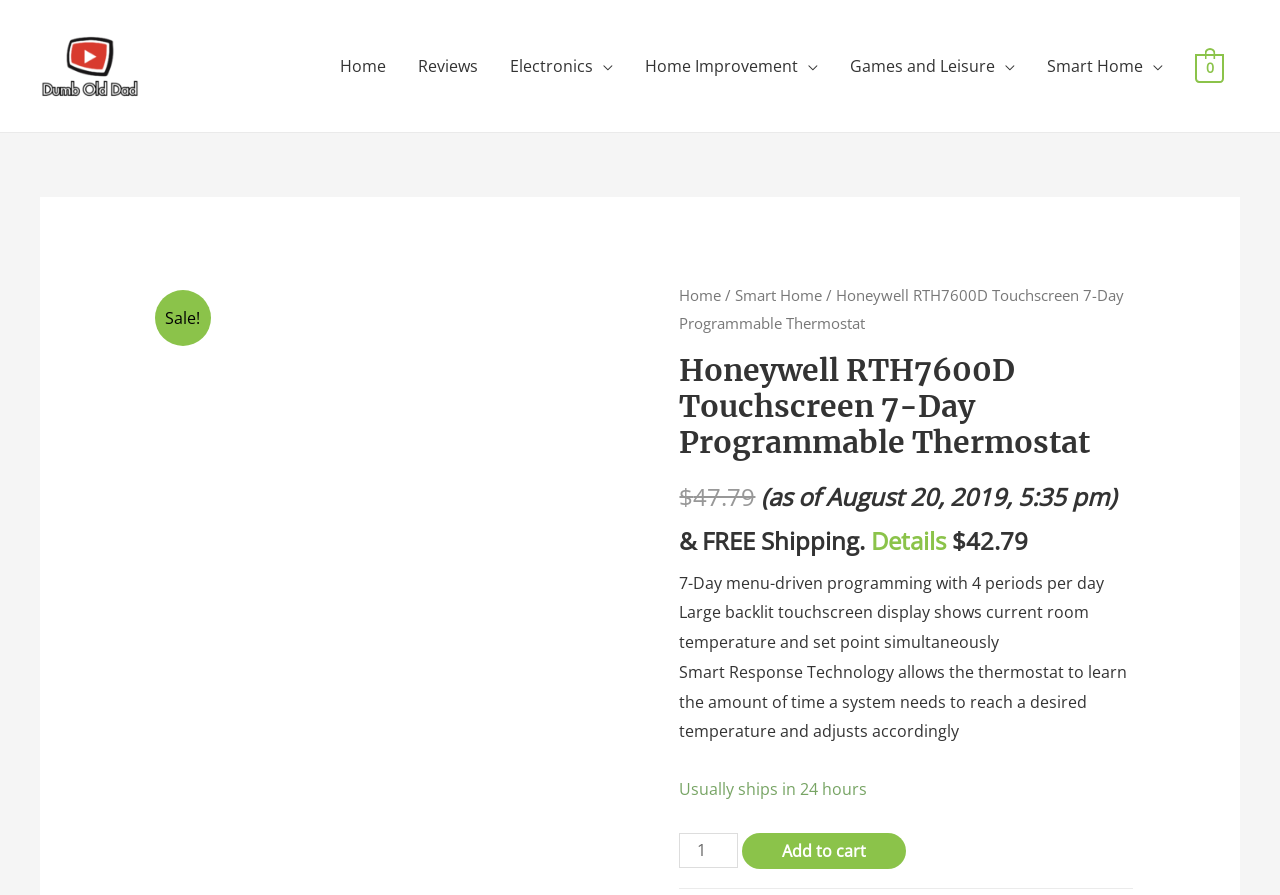What is the name of the thermostat being reviewed?
Examine the webpage screenshot and provide an in-depth answer to the question.

I determined the answer by looking at the heading element on the webpage, which states 'Honeywell RTH7600D Touchscreen 7-Day Programmable Thermostat'. This heading is likely the title of the product being reviewed.